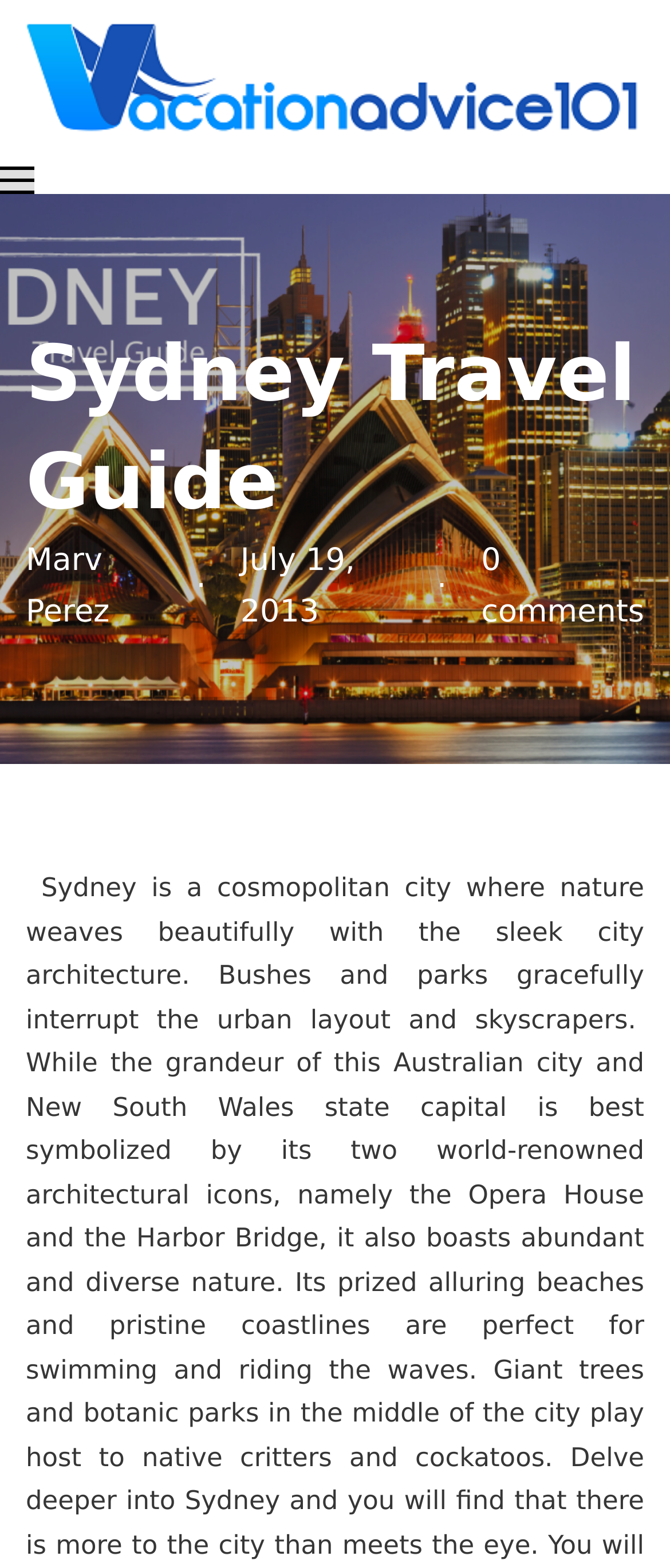Describe all visible elements and their arrangement on the webpage.

The webpage is a travel guide for Sydney, Australia. At the top, there is a header section that spans the entire width of the page, containing a link to "Vacation Advice 101" accompanied by an image with the same name. Below this header, there is a button labeled "Mobile menu" positioned at the left edge of the page.

The main content area begins with a heading that reads "Sydney Travel Guide", which is centered near the top of the page. Below this heading, there are three lines of text: the author's name "Marv Perez" on the left, a separator "·" in the middle, and the publication date "July 19, 2013" on the right. Further down, there is a text "0 comments" positioned at the right edge of the page.

There is a small amount of whitespace separating these elements, creating a clean and organized layout. Overall, the webpage appears to be a blog post or article about traveling in Sydney, with a focus on providing informative content to readers.